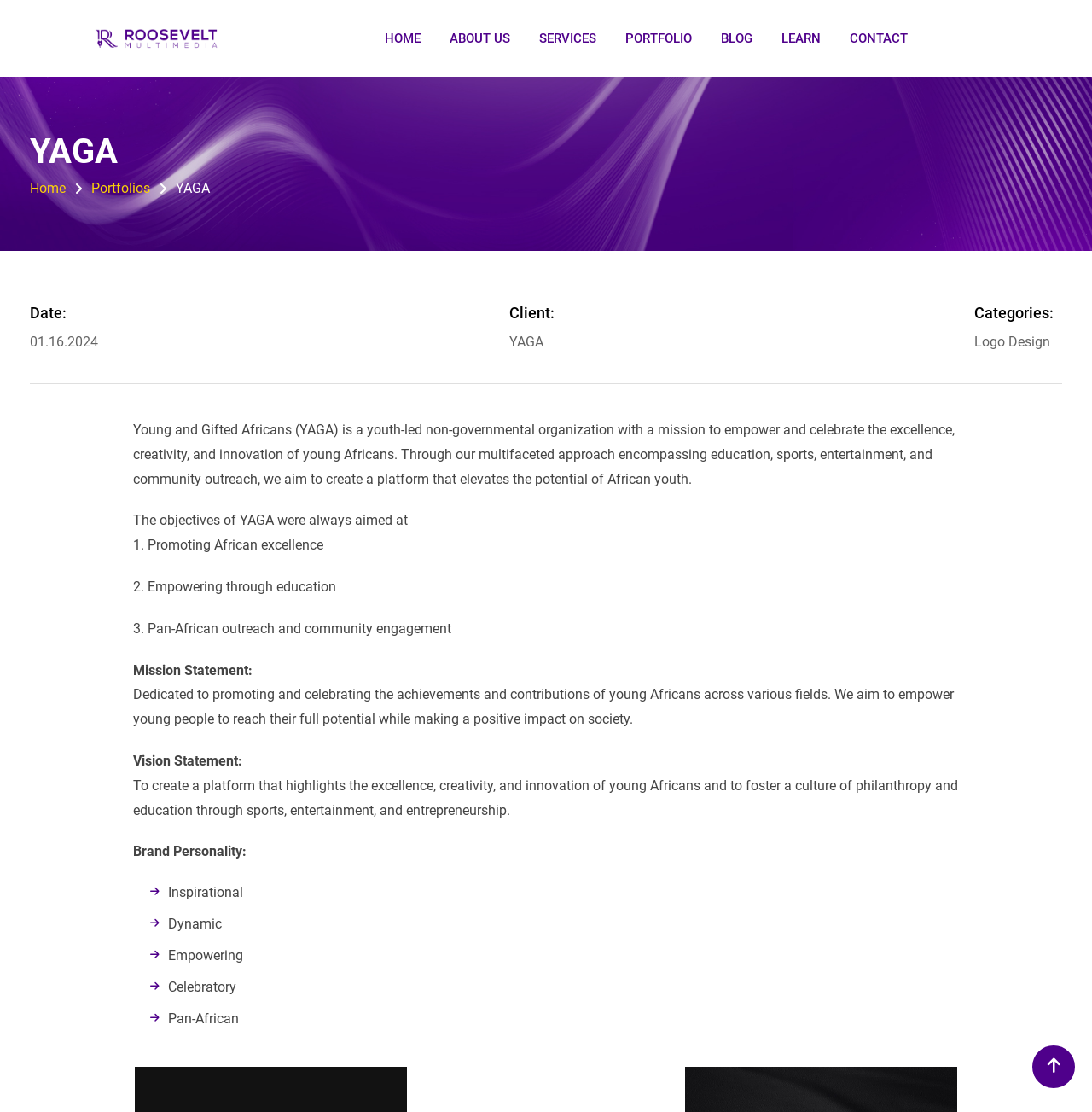Please identify the bounding box coordinates of the element on the webpage that should be clicked to follow this instruction: "Click on the ABOUT US link". The bounding box coordinates should be given as four float numbers between 0 and 1, formatted as [left, top, right, bottom].

[0.4, 0.0, 0.479, 0.069]